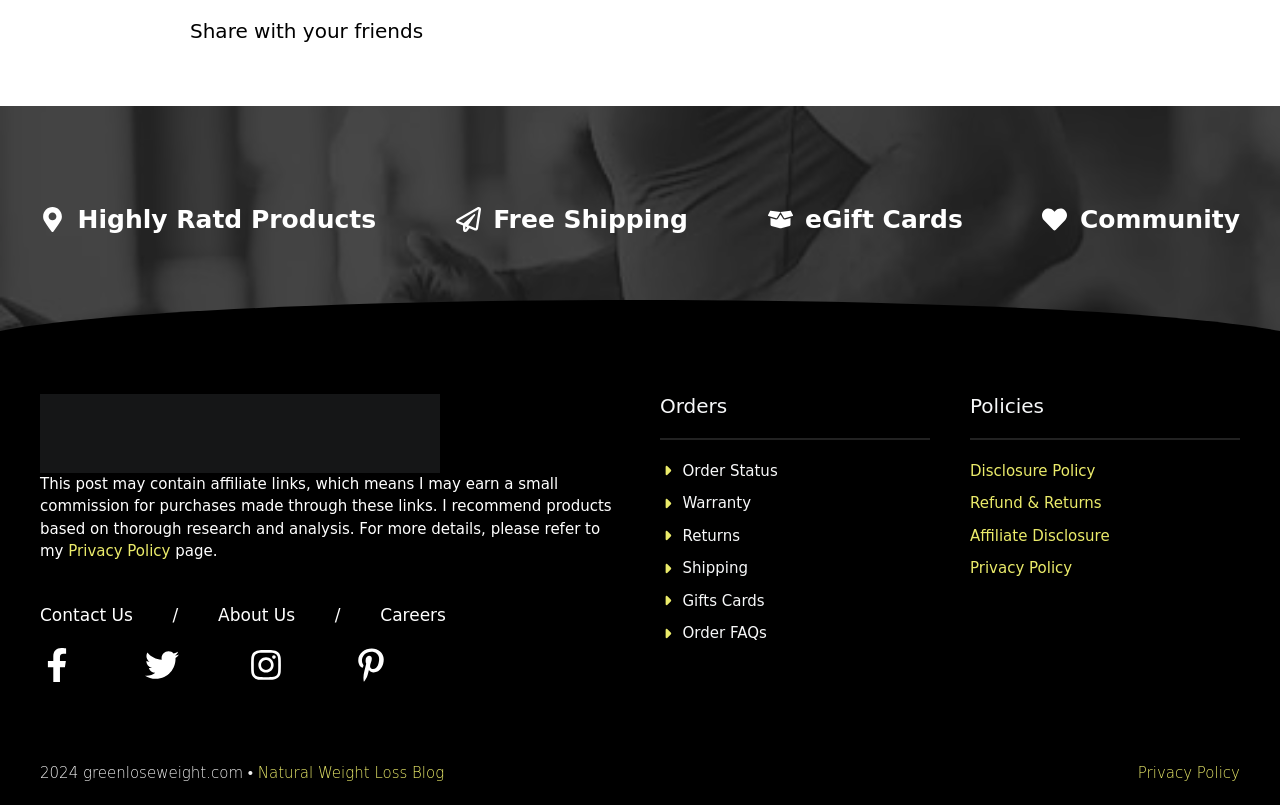Answer in one word or a short phrase: 
What is the purpose of the 'Orders' section?

Order management